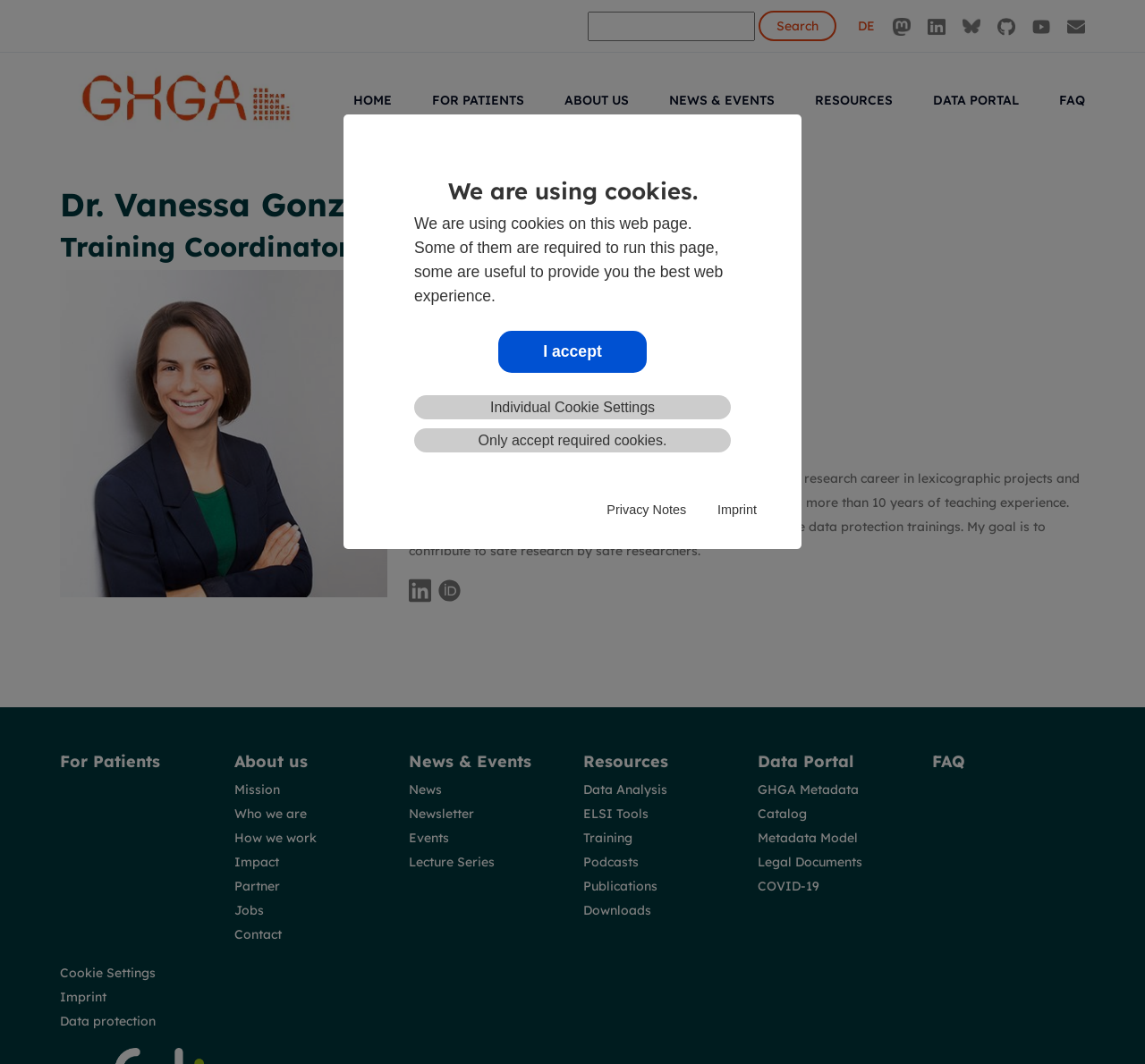Provide your answer in one word or a succinct phrase for the question: 
What is the task of Dr. Vanessa González Ribao in the GHGA team?

Develop and coordinate data protection trainings